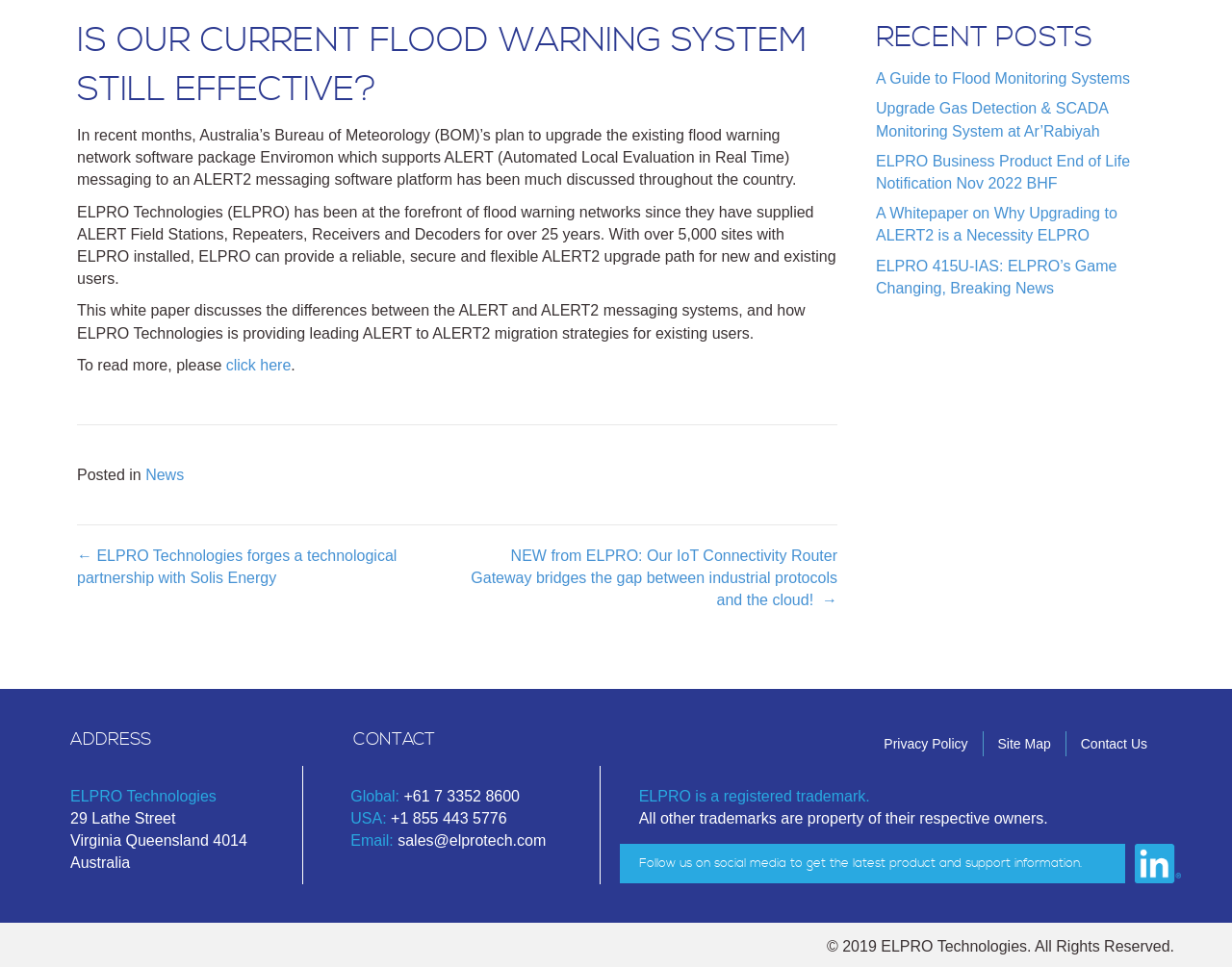Please indicate the bounding box coordinates of the element's region to be clicked to achieve the instruction: "Call the phone number". Provide the coordinates as four float numbers between 0 and 1, i.e., [left, top, right, bottom].

None